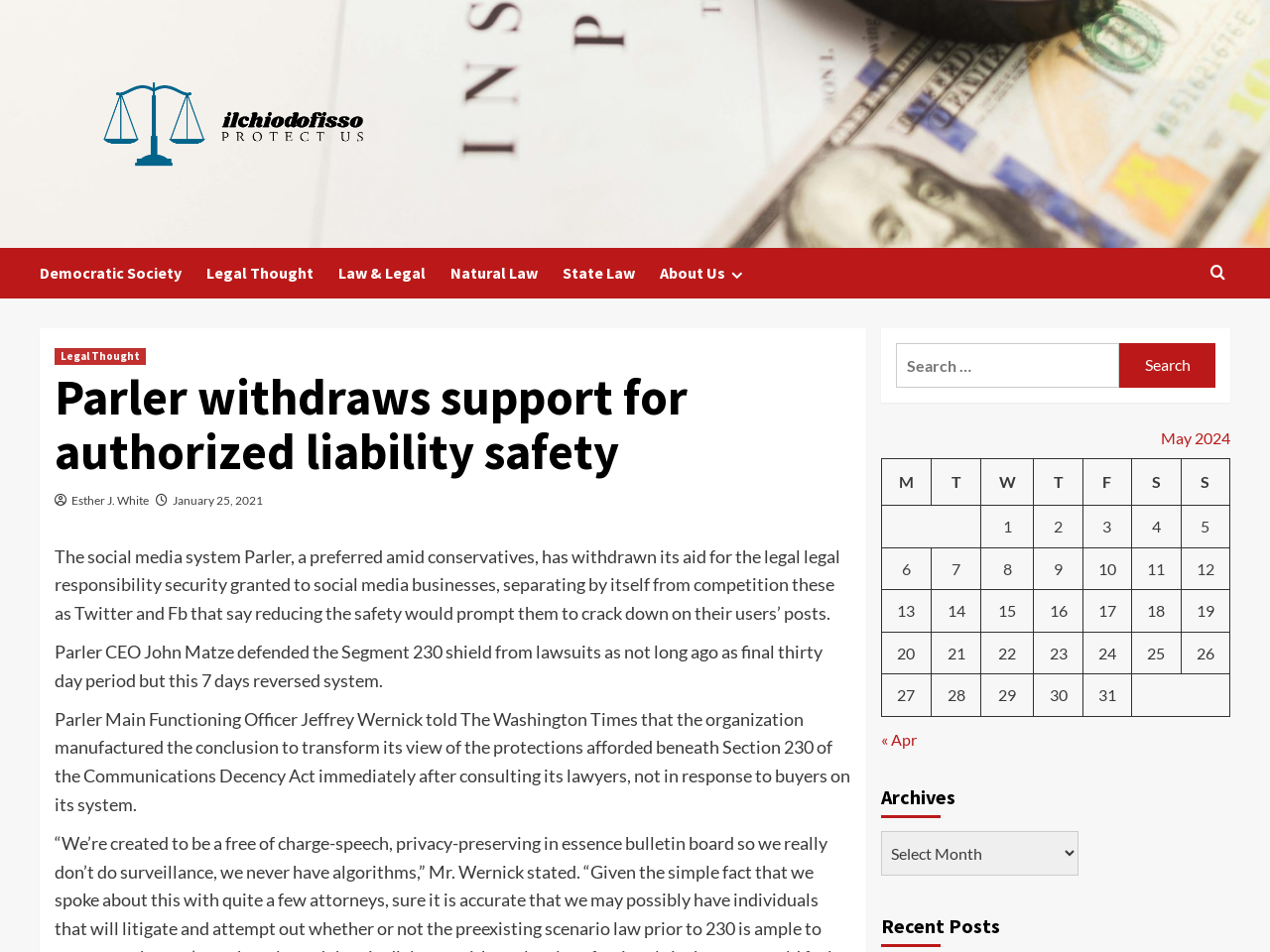Locate and provide the bounding box coordinates for the HTML element that matches this description: "parent_node: Search for: value="Search"".

[0.881, 0.36, 0.957, 0.407]